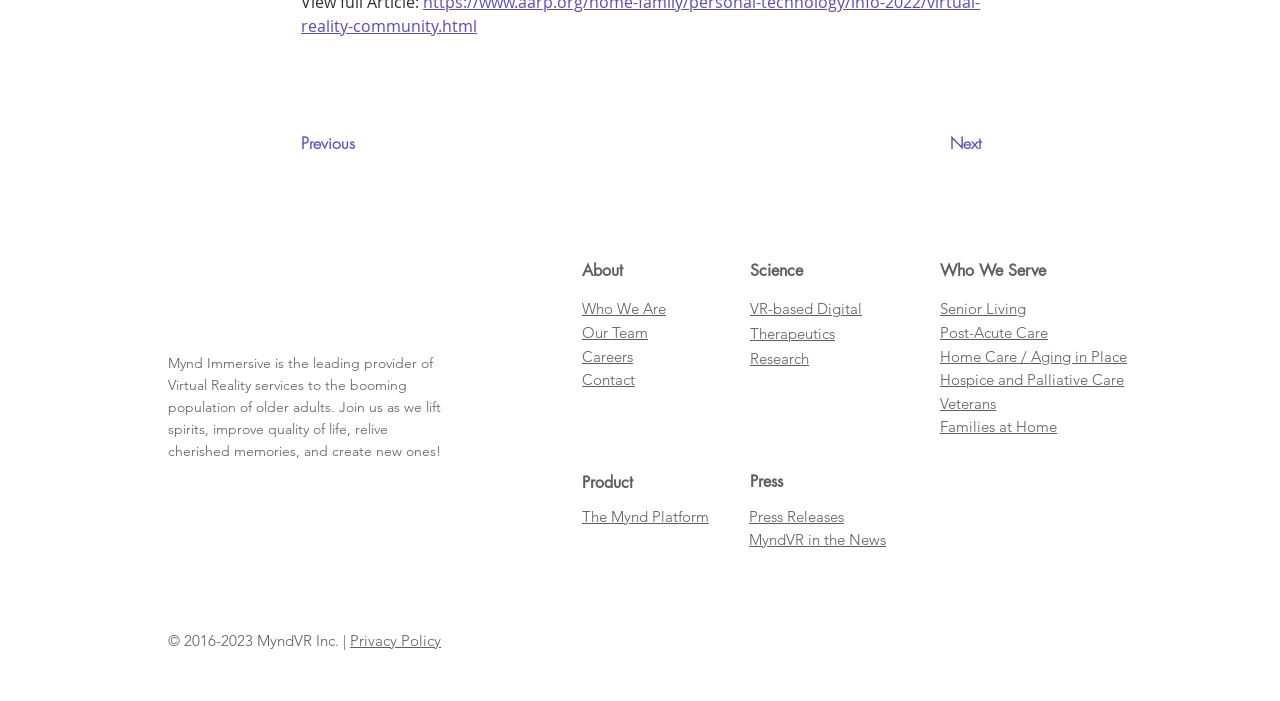Based on the provided description, "MyndVR in the News", find the bounding box of the corresponding UI element in the screenshot.

[0.585, 0.755, 0.692, 0.784]